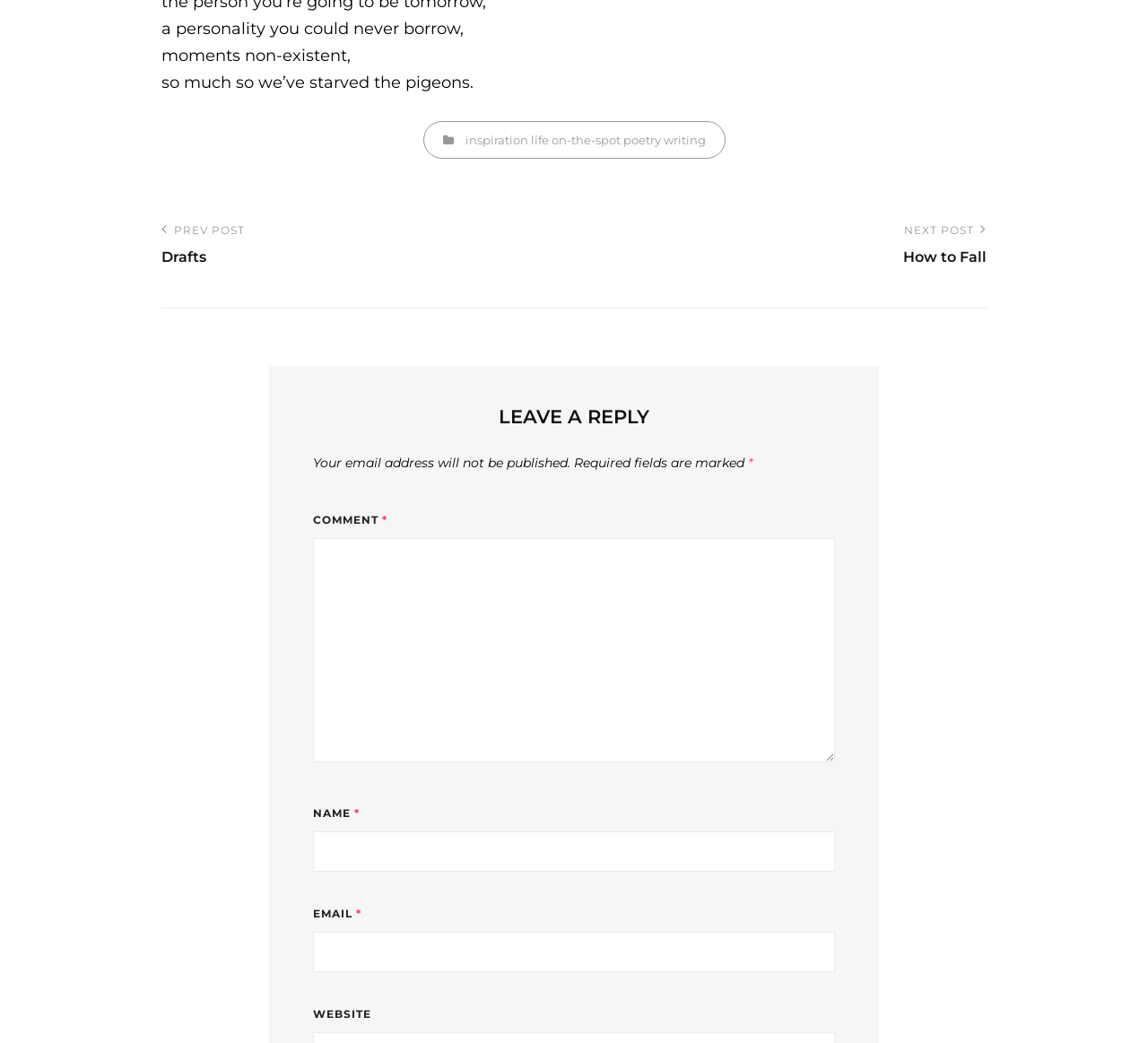Extract the bounding box of the UI element described as: "parent_node: COMMENT * name="comment"".

[0.273, 0.516, 0.727, 0.731]